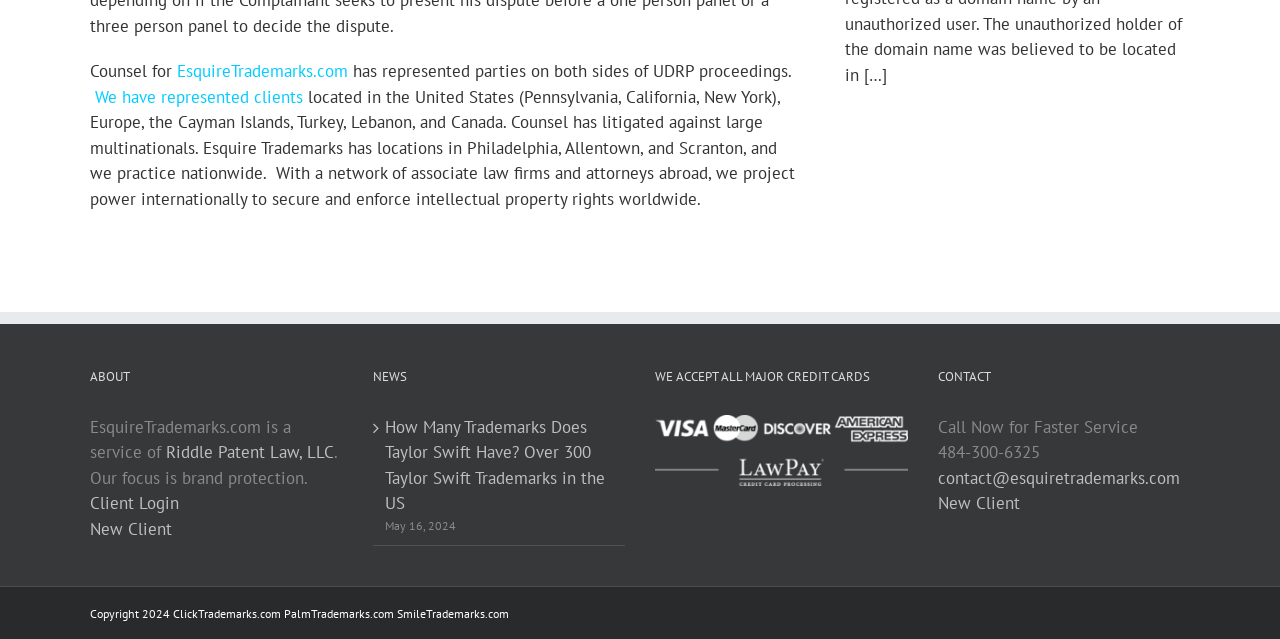Can you show the bounding box coordinates of the region to click on to complete the task described in the instruction: "read about Counsel for"?

[0.07, 0.094, 0.138, 0.129]